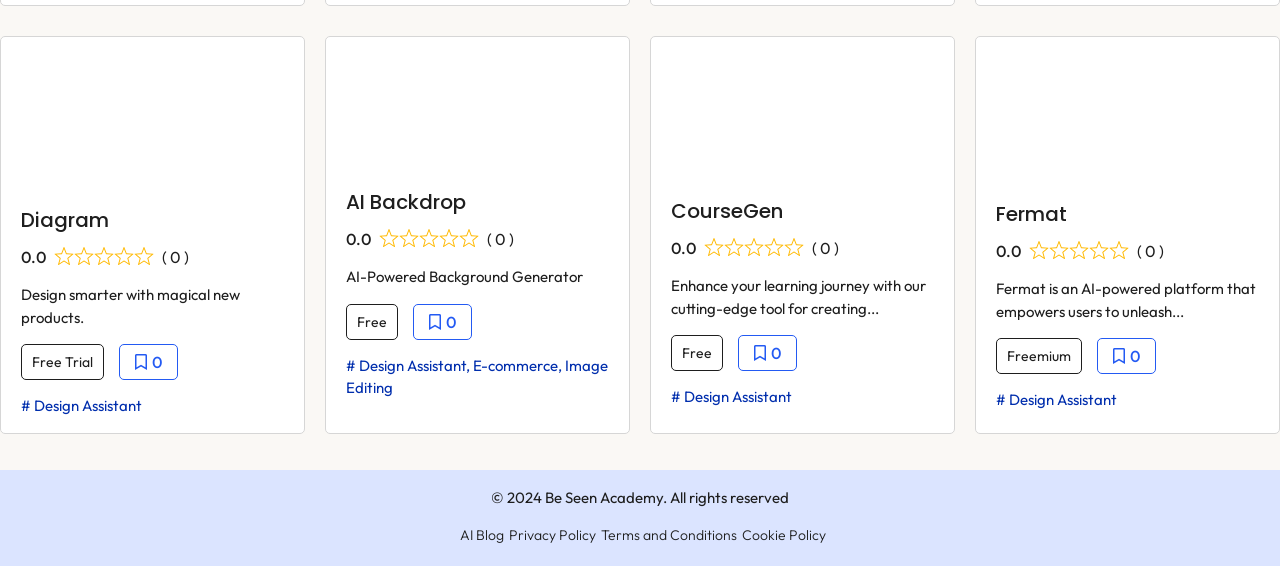Give a concise answer using one word or a phrase to the following question:
What is the price of the 'AI Backdrop' design assistant?

Free